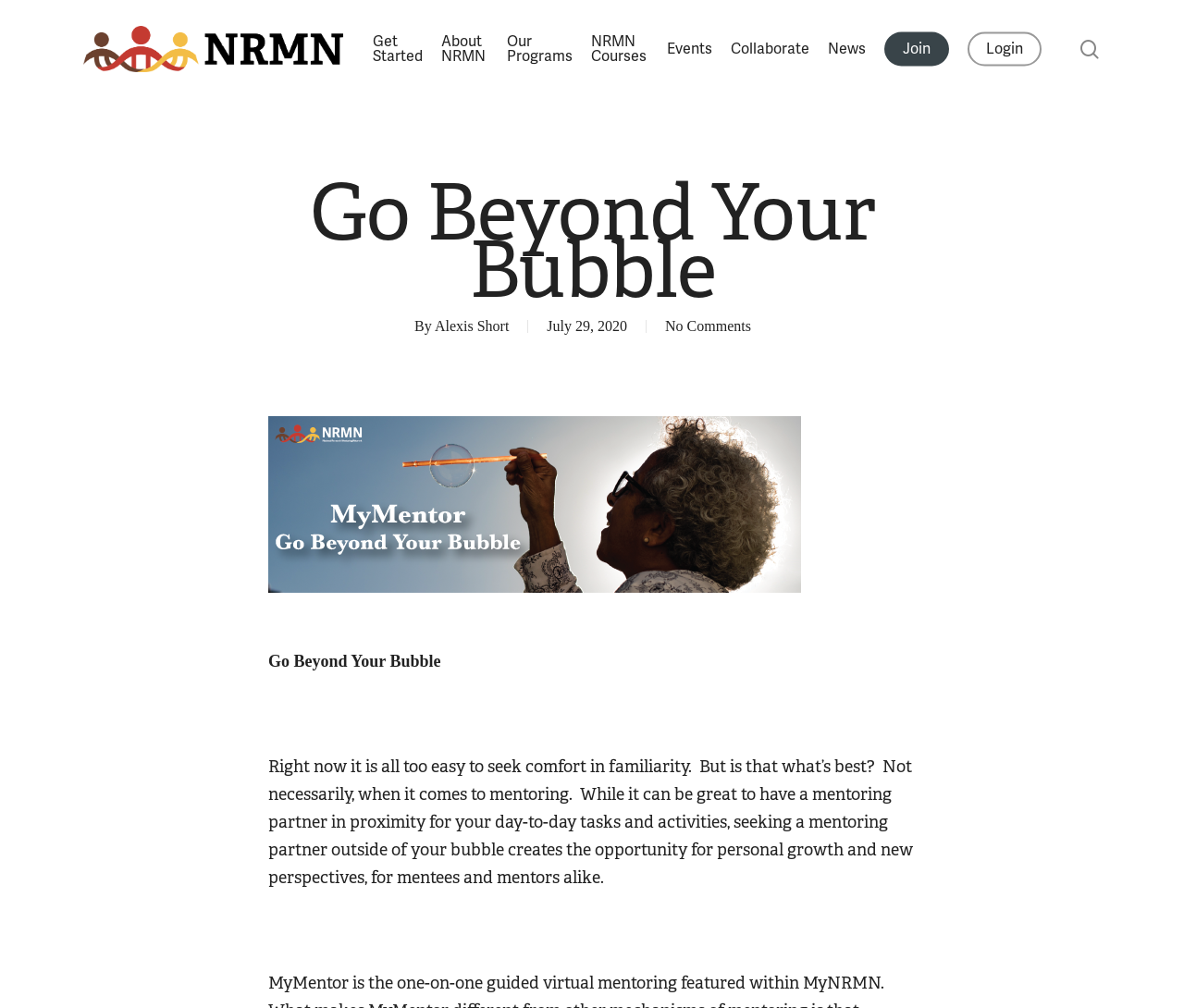Highlight the bounding box coordinates of the region I should click on to meet the following instruction: "Close the search bar".

[0.902, 0.194, 0.92, 0.209]